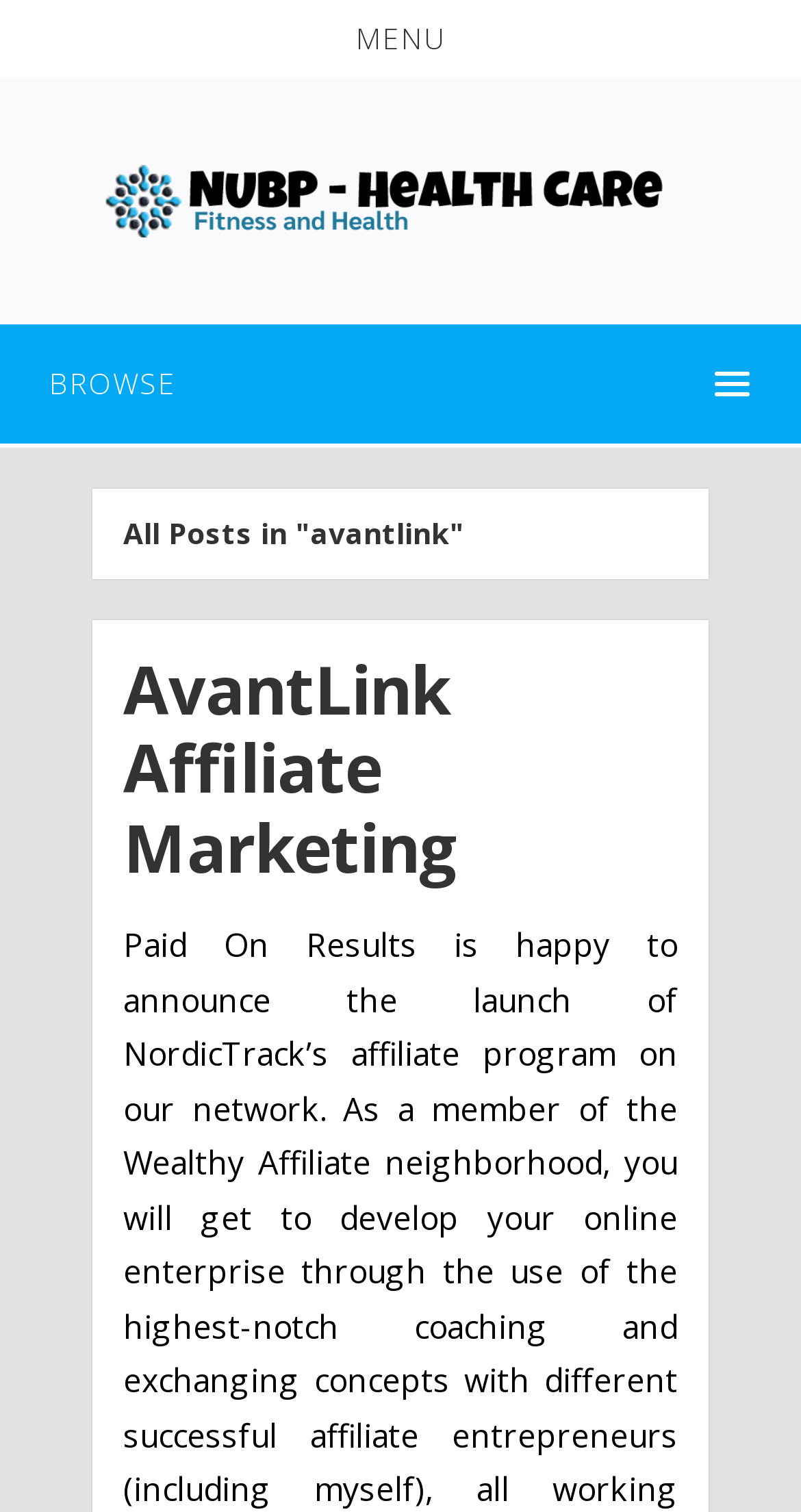Using the webpage screenshot, locate the HTML element that fits the following description and provide its bounding box: "AvantLink Affiliate Marketing".

[0.154, 0.426, 0.572, 0.589]